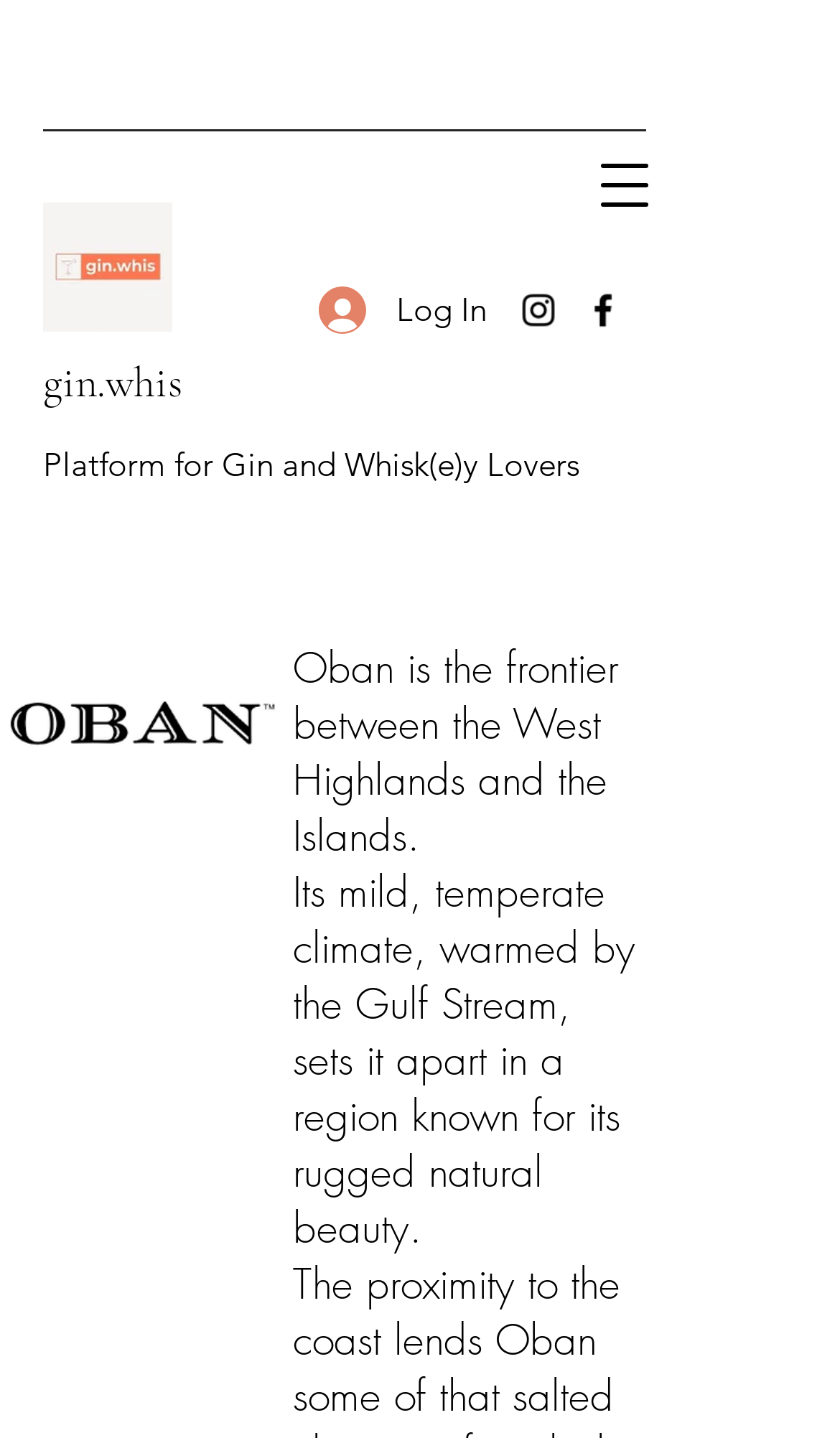Respond concisely with one word or phrase to the following query:
How many social media links are there?

2